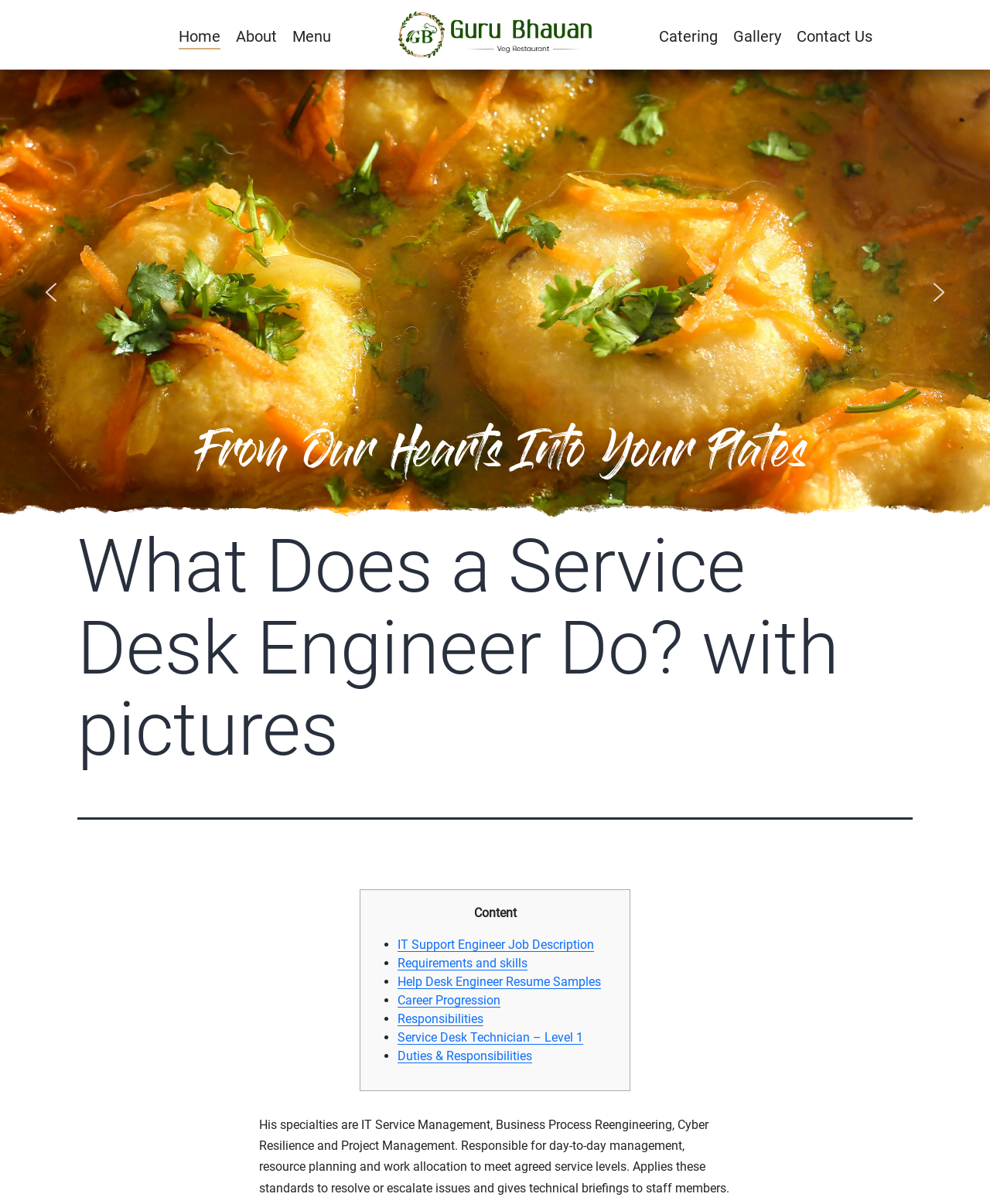What is the slogan of the hotel?
Give a thorough and detailed response to the question.

The slogan of the hotel can be found in the StaticText element with the text 'From Our Hearts Into Your Plates' at the top of the webpage, which is a prominent element that stands out.